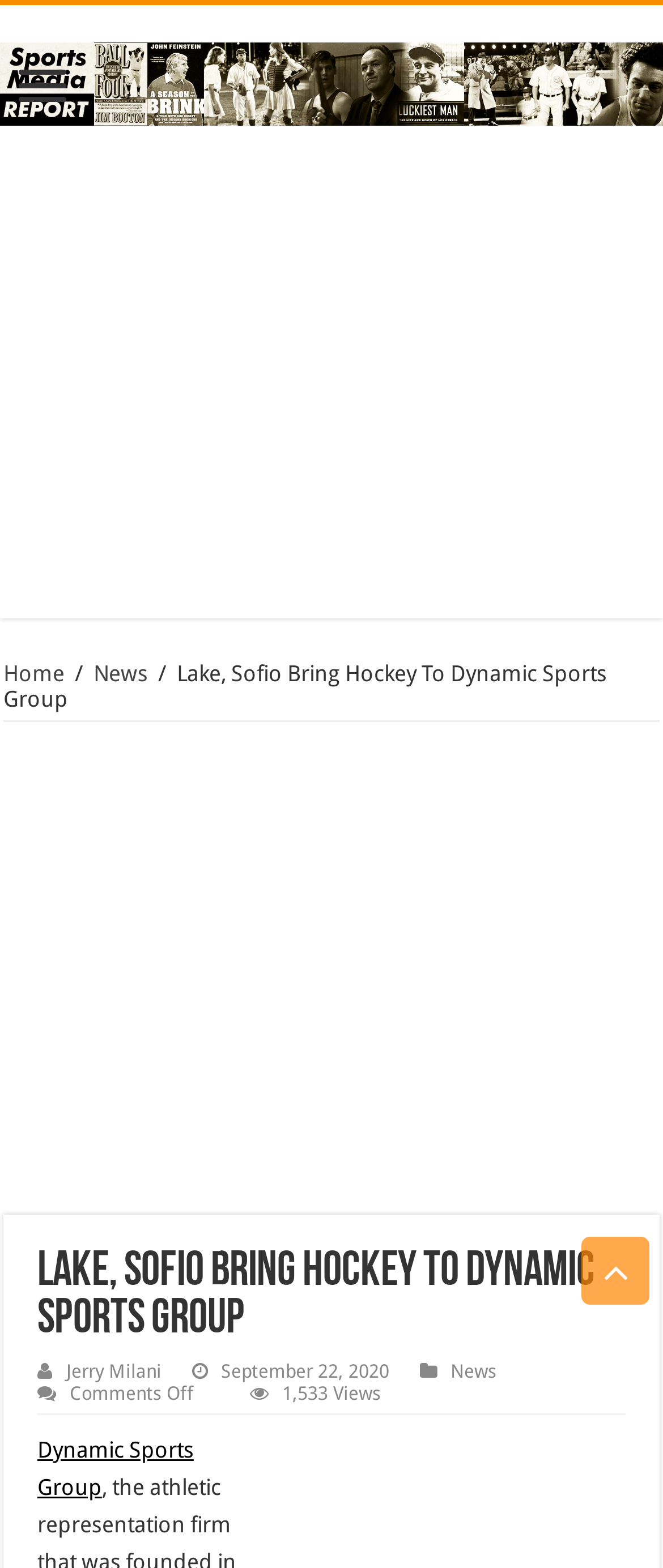Determine the main heading of the webpage and generate its text.

Lake, Sofio Bring Hockey To Dynamic Sports Group